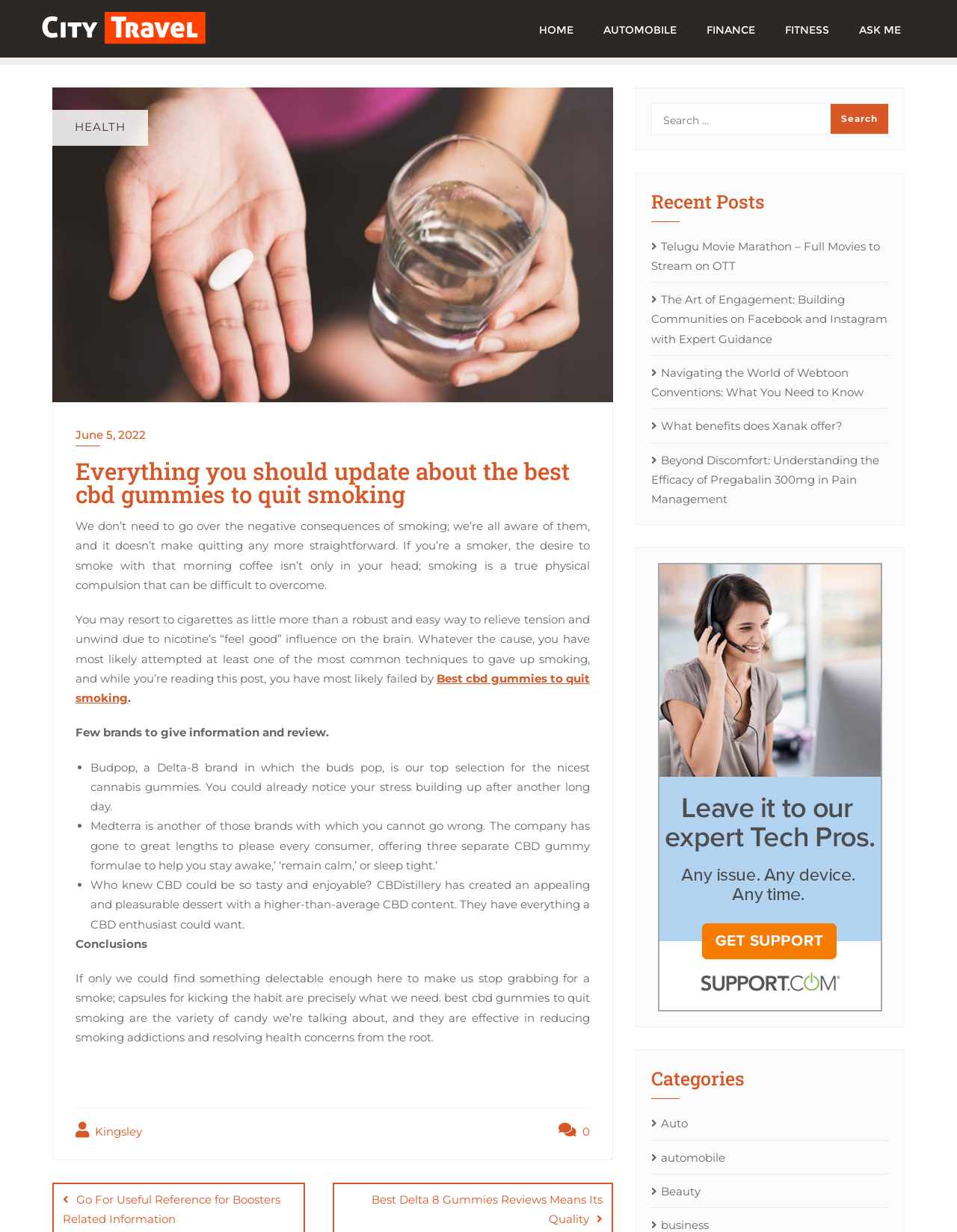Please identify the bounding box coordinates of the region to click in order to complete the task: "Visit the 'AUTOMOBILE' category". The coordinates must be four float numbers between 0 and 1, specified as [left, top, right, bottom].

[0.615, 0.0, 0.723, 0.046]